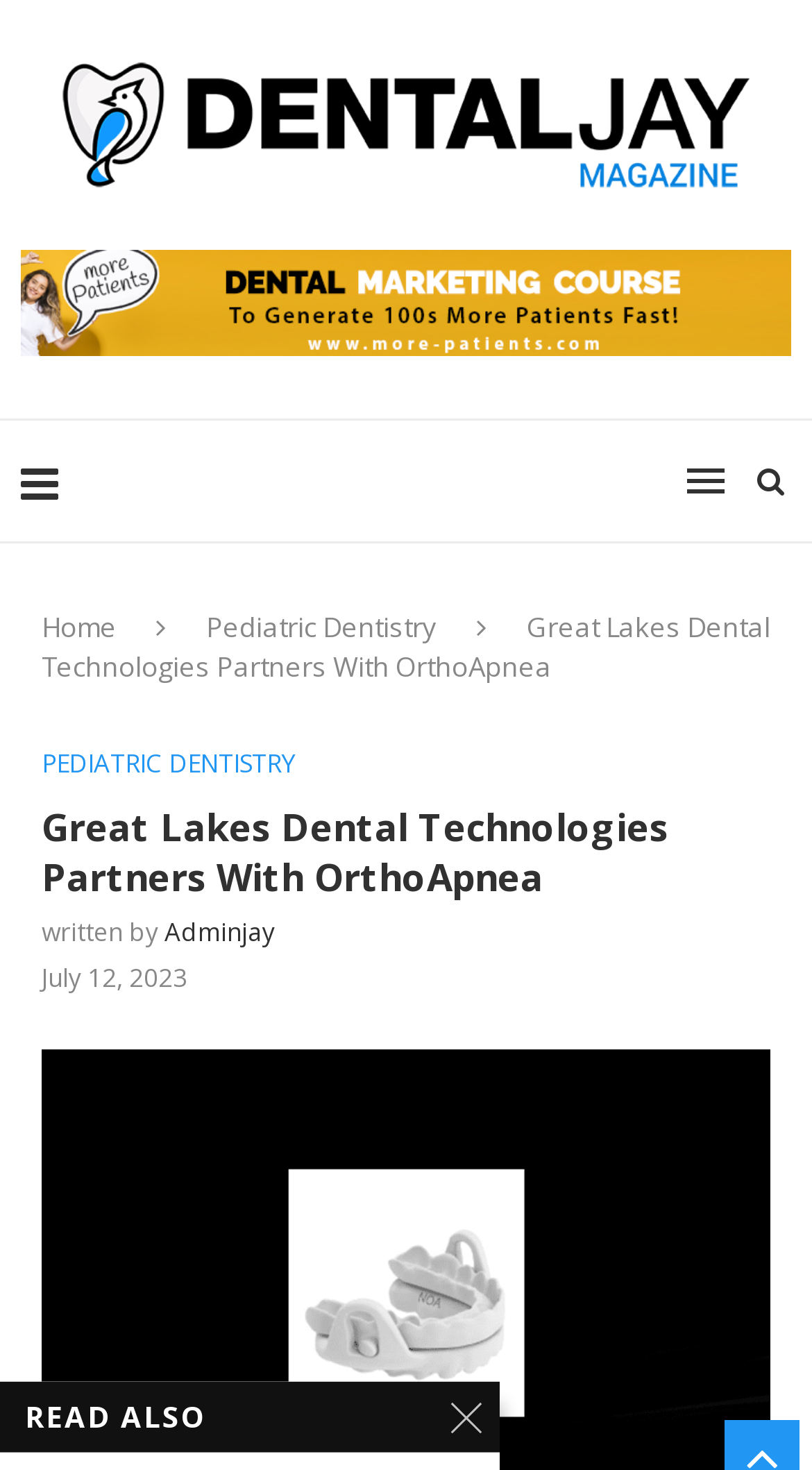What is the website about?
Please respond to the question with as much detail as possible.

Based on the webpage content, it appears to be a news magazine for dentists, providing information on dentistry news, jobs, articles, and product information.